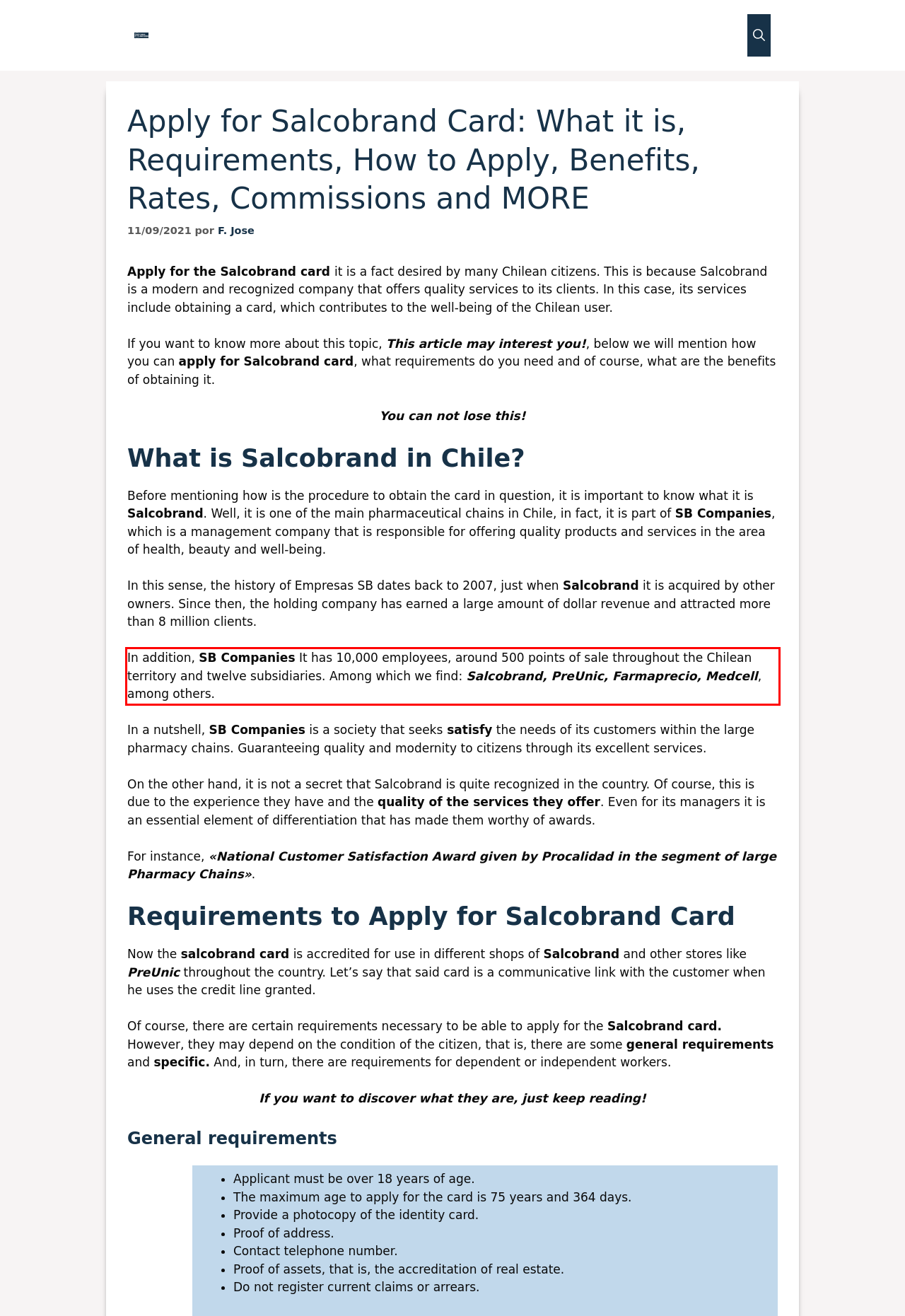Examine the webpage screenshot and use OCR to recognize and output the text within the red bounding box.

In addition, SB Companies It has 10,000 employees, around 500 points of sale throughout the Chilean territory and twelve subsidiaries. Among which we find: Salcobrand, PreUnic, Farmaprecio, Medcell, among others.